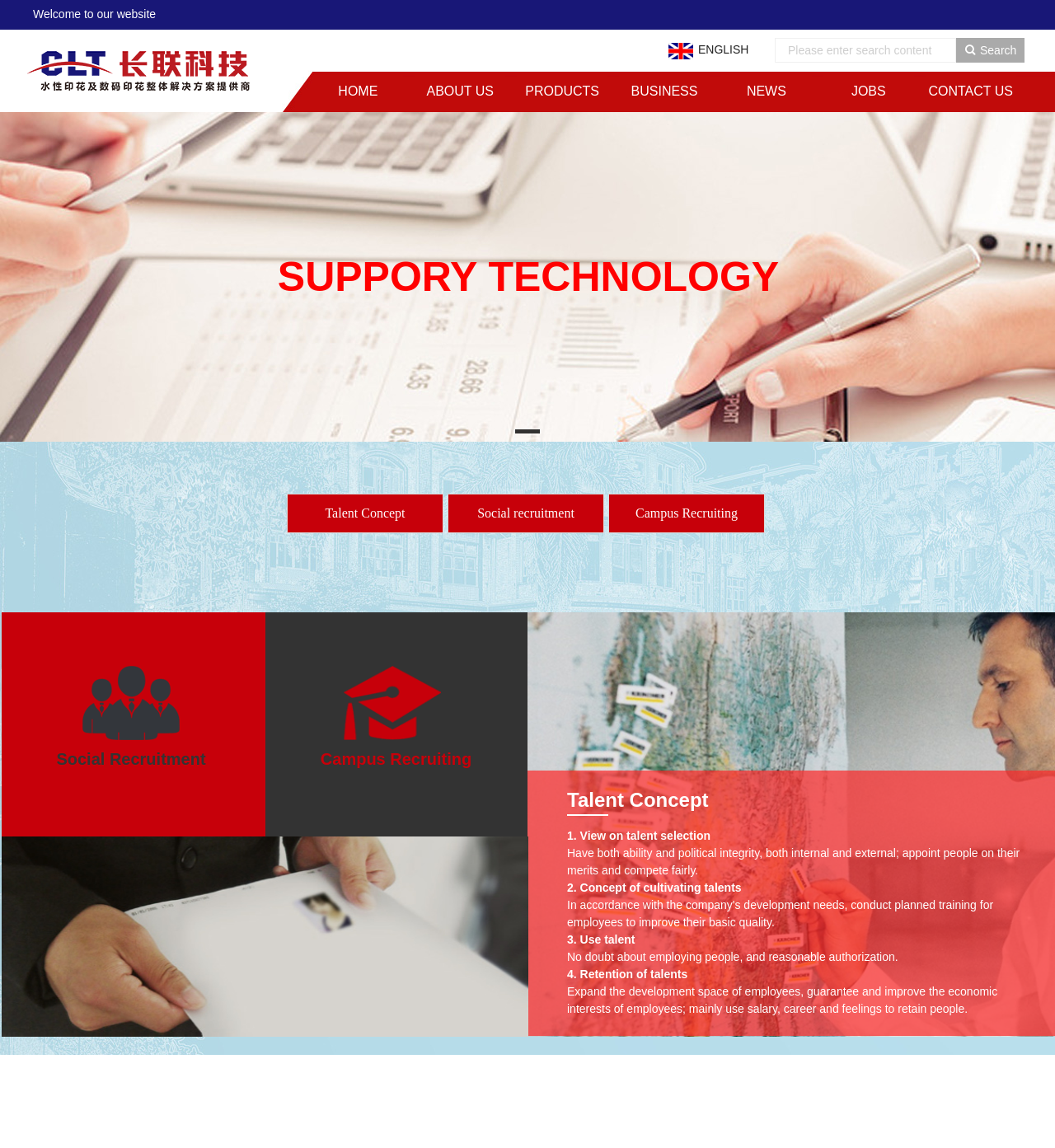Please answer the following question using a single word or phrase: 
What is the theme of the images at the bottom of the page?

Recruitment